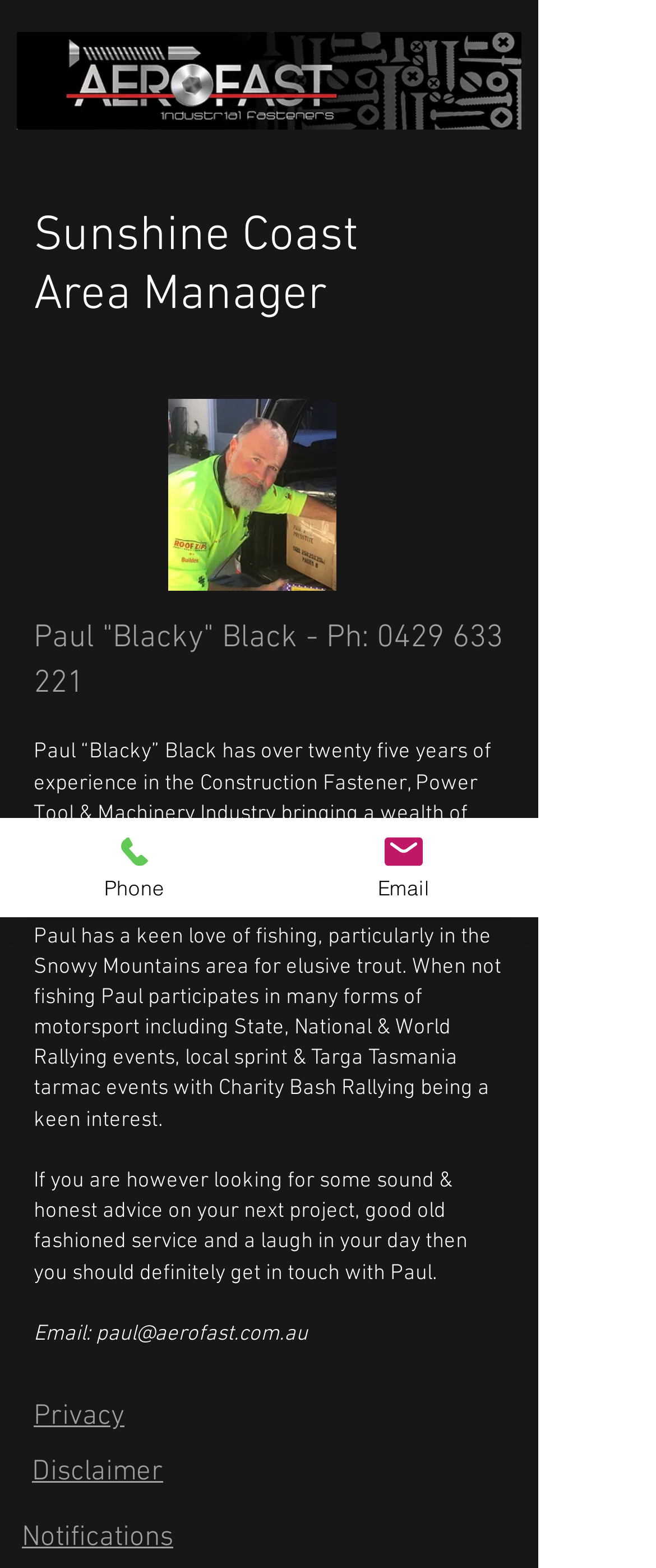Given the element description Email: paul@aerofast.com.au, predict the bounding box coordinates for the UI element in the webpage screenshot. The format should be (top-left x, top-left y, bottom-right x, bottom-right y), and the values should be between 0 and 1.

[0.051, 0.843, 0.469, 0.86]